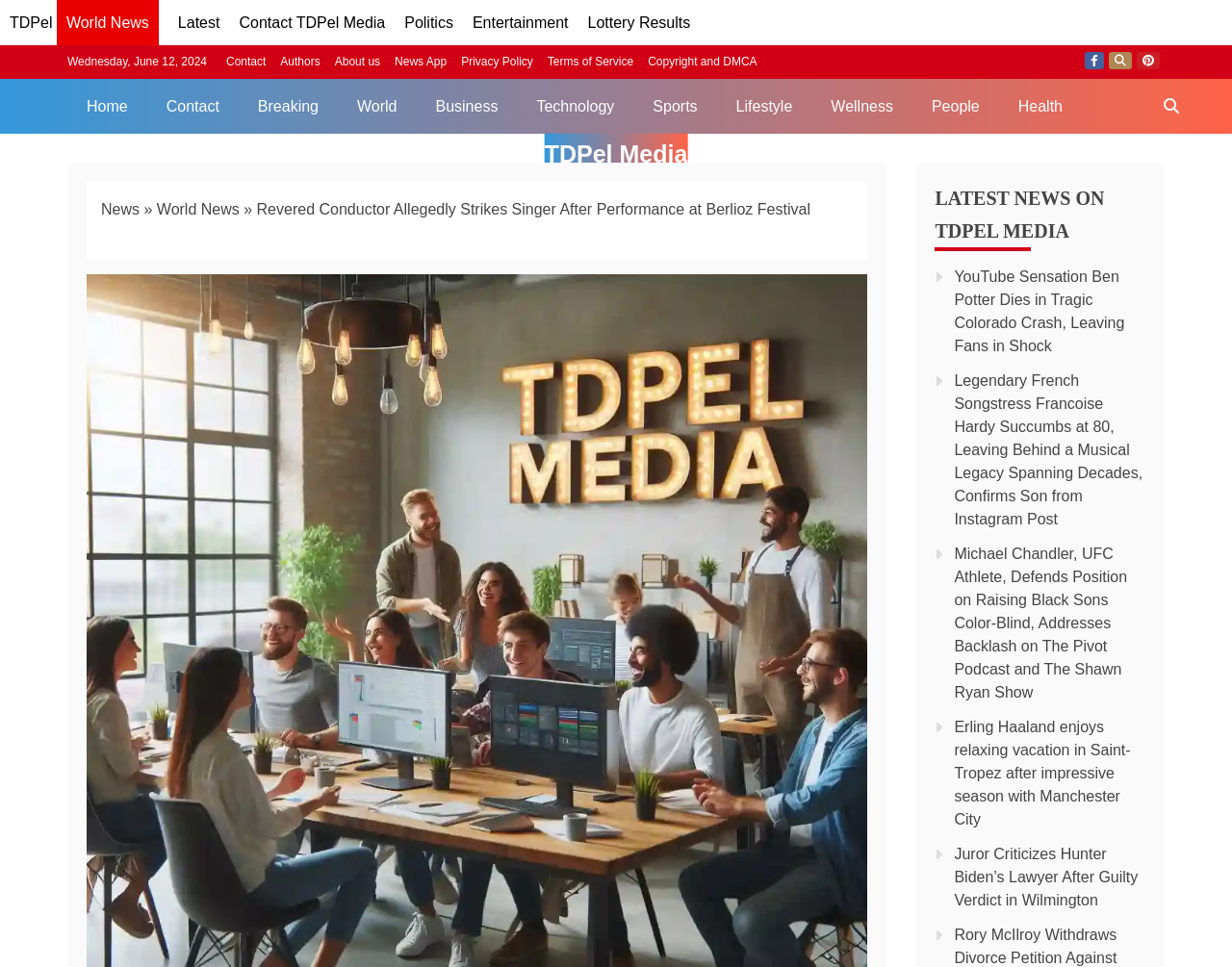How many news articles are listed on the webpage?
Offer a detailed and full explanation in response to the question.

I found the number of news articles by counting the link elements with news titles, which are located below the 'LATEST NEWS ON TDPEL MEDIA' heading.